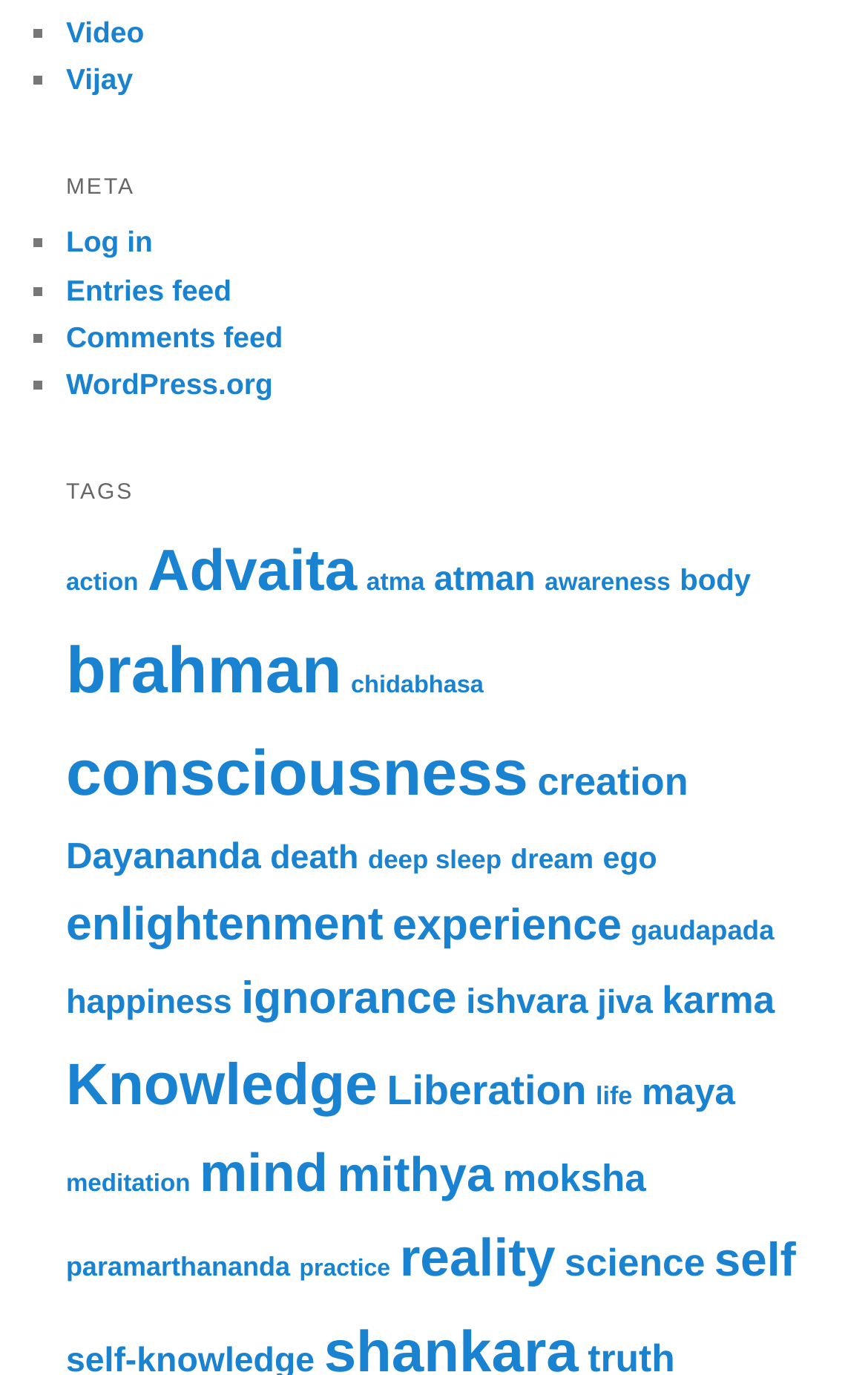Determine the coordinates of the bounding box that should be clicked to complete the instruction: "Click on the 'Video' link". The coordinates should be represented by four float numbers between 0 and 1: [left, top, right, bottom].

[0.076, 0.011, 0.166, 0.035]